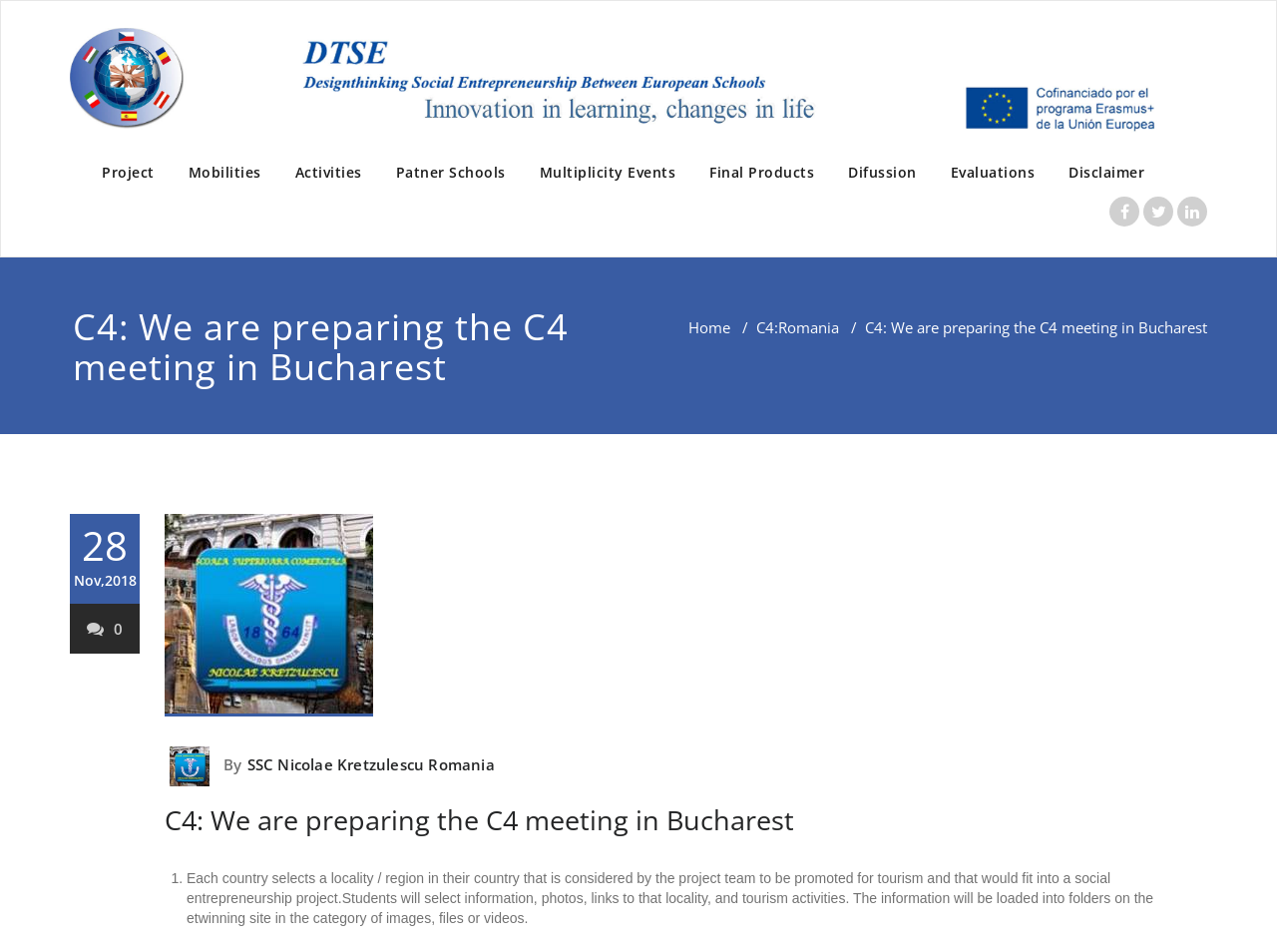Identify the bounding box coordinates of the clickable region to carry out the given instruction: "View C4:Romania".

[0.592, 0.333, 0.657, 0.354]